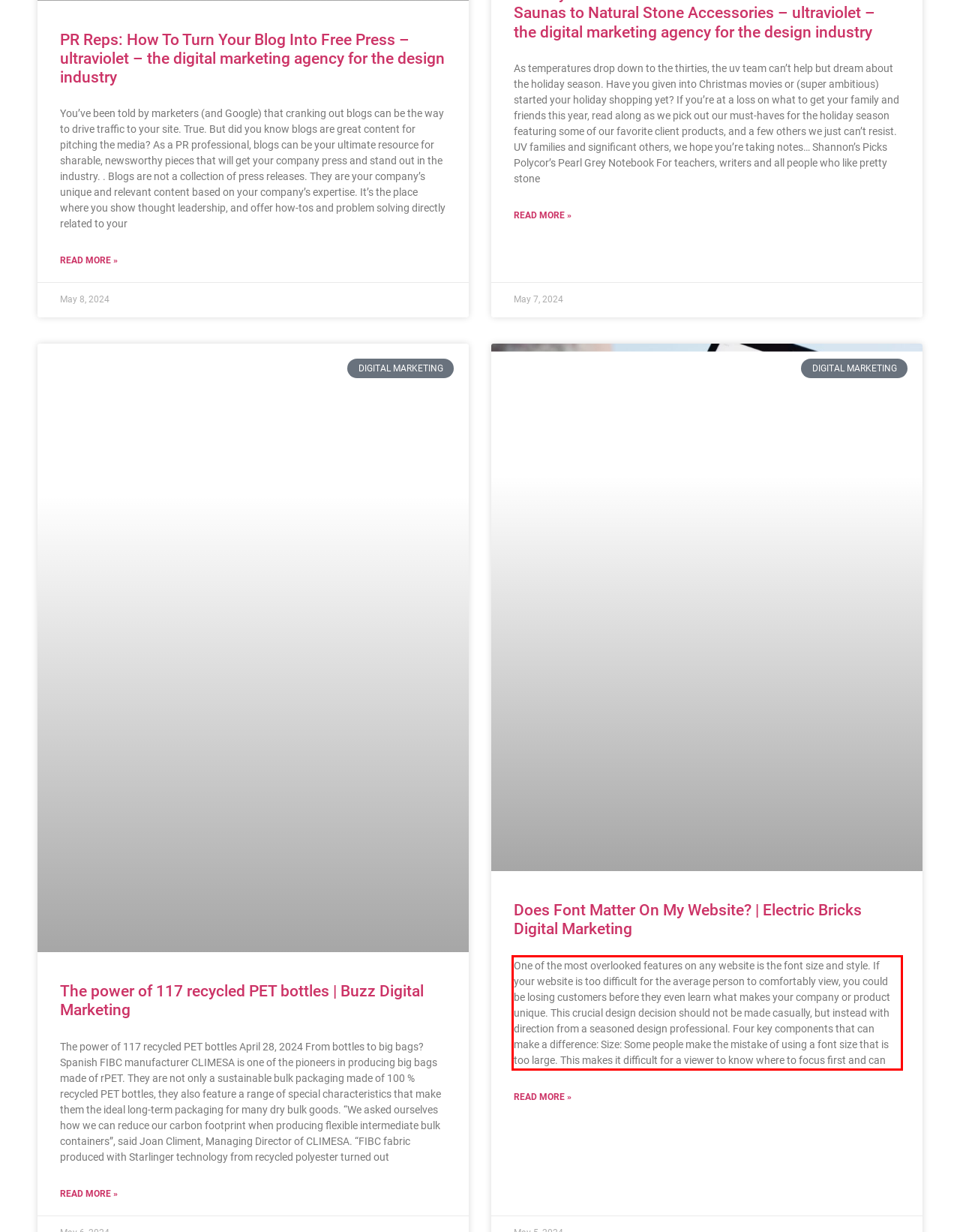Locate the red bounding box in the provided webpage screenshot and use OCR to determine the text content inside it.

One of the most overlooked features on any website is the font size and style. If your website is too difficult for the average person to comfortably view, you could be losing customers before they even learn what makes your company or product unique. This crucial design decision should not be made casually, but instead with direction from a seasoned design professional. Four key components that can make a difference: Size: Some people make the mistake of using a font size that is too large. This makes it difficult for a viewer to know where to focus first and can